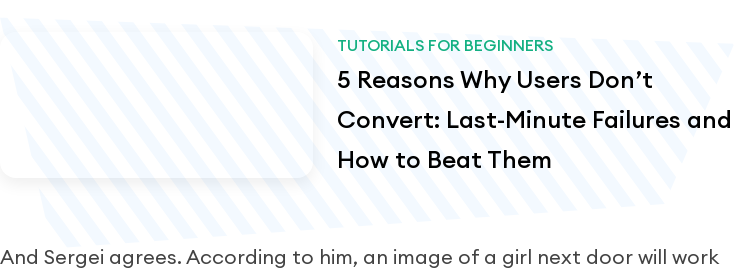What is the main subject of the image about?
Give a thorough and detailed response to the question.

The main subject of the image is about '5 Reasons Why Users Don’t Convert: Last-Minute Failures and How to Beat Them' as it is the primary topic discussed in the image, highlighting critical insights into why users may fail to engage.